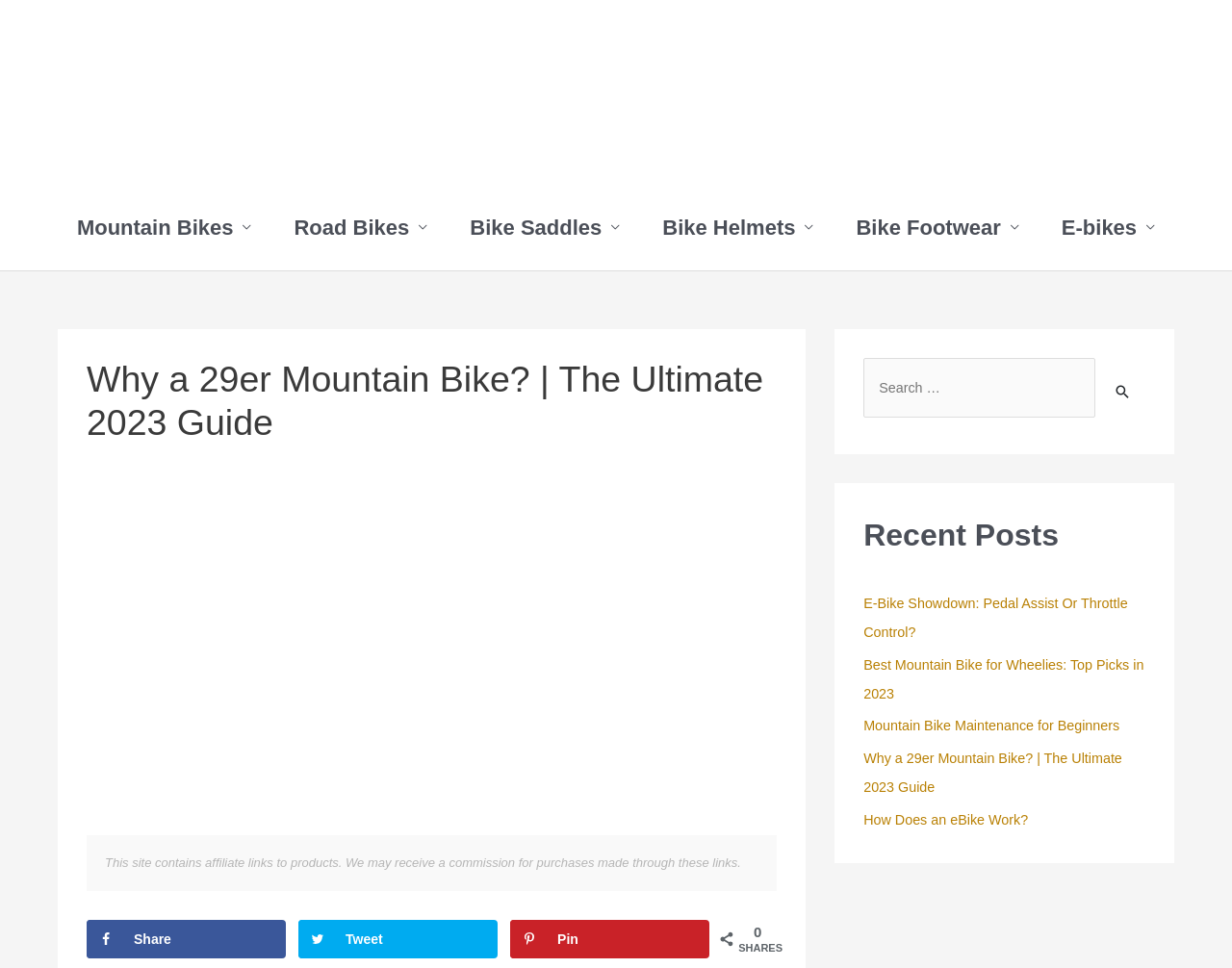Please specify the bounding box coordinates of the region to click in order to perform the following instruction: "View recent posts".

[0.701, 0.456, 0.93, 0.504]